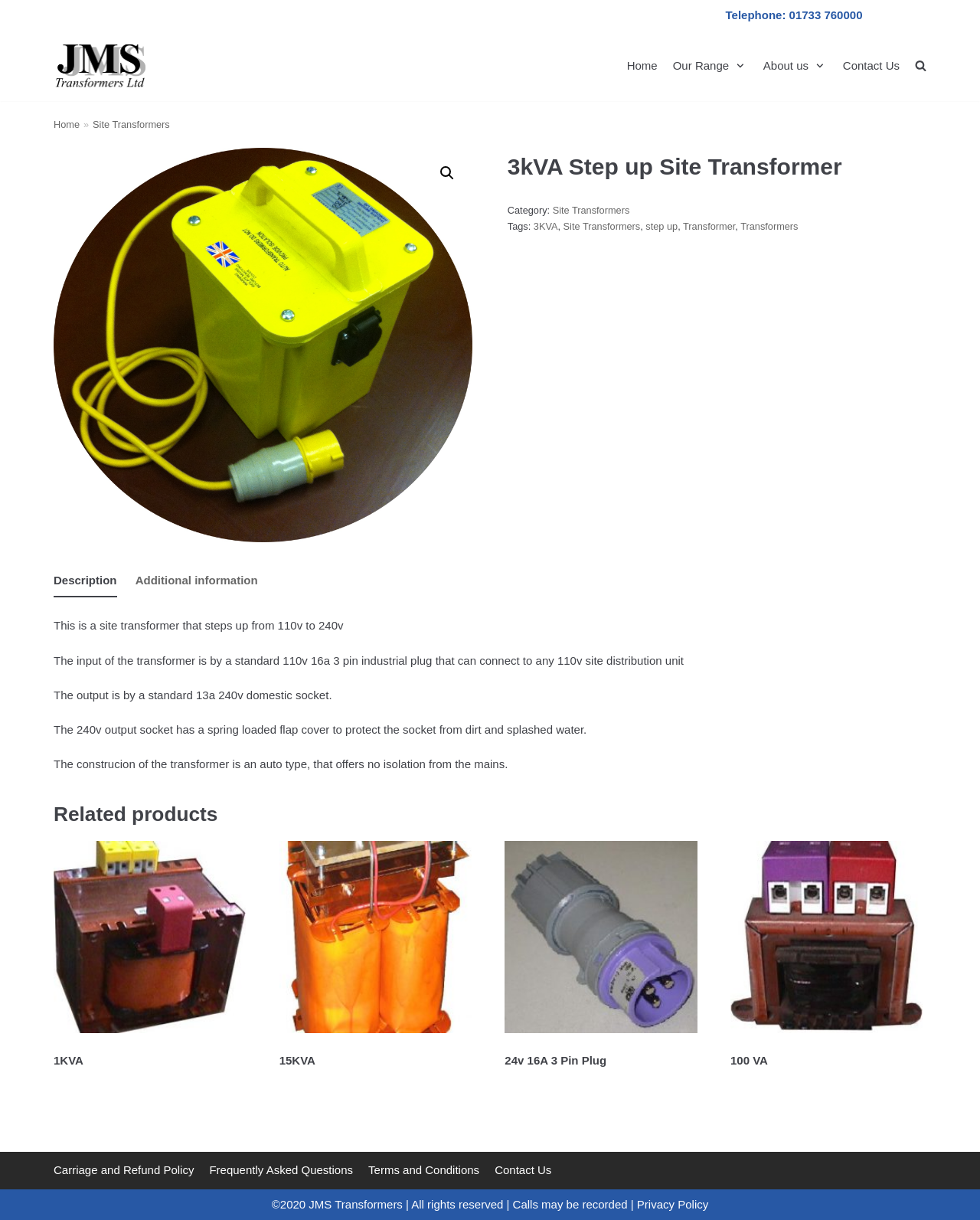Can you pinpoint the bounding box coordinates for the clickable element required for this instruction: "Click on the link to view all recipes tagged as Gluten Free"? The coordinates should be four float numbers between 0 and 1, i.e., [left, top, right, bottom].

None